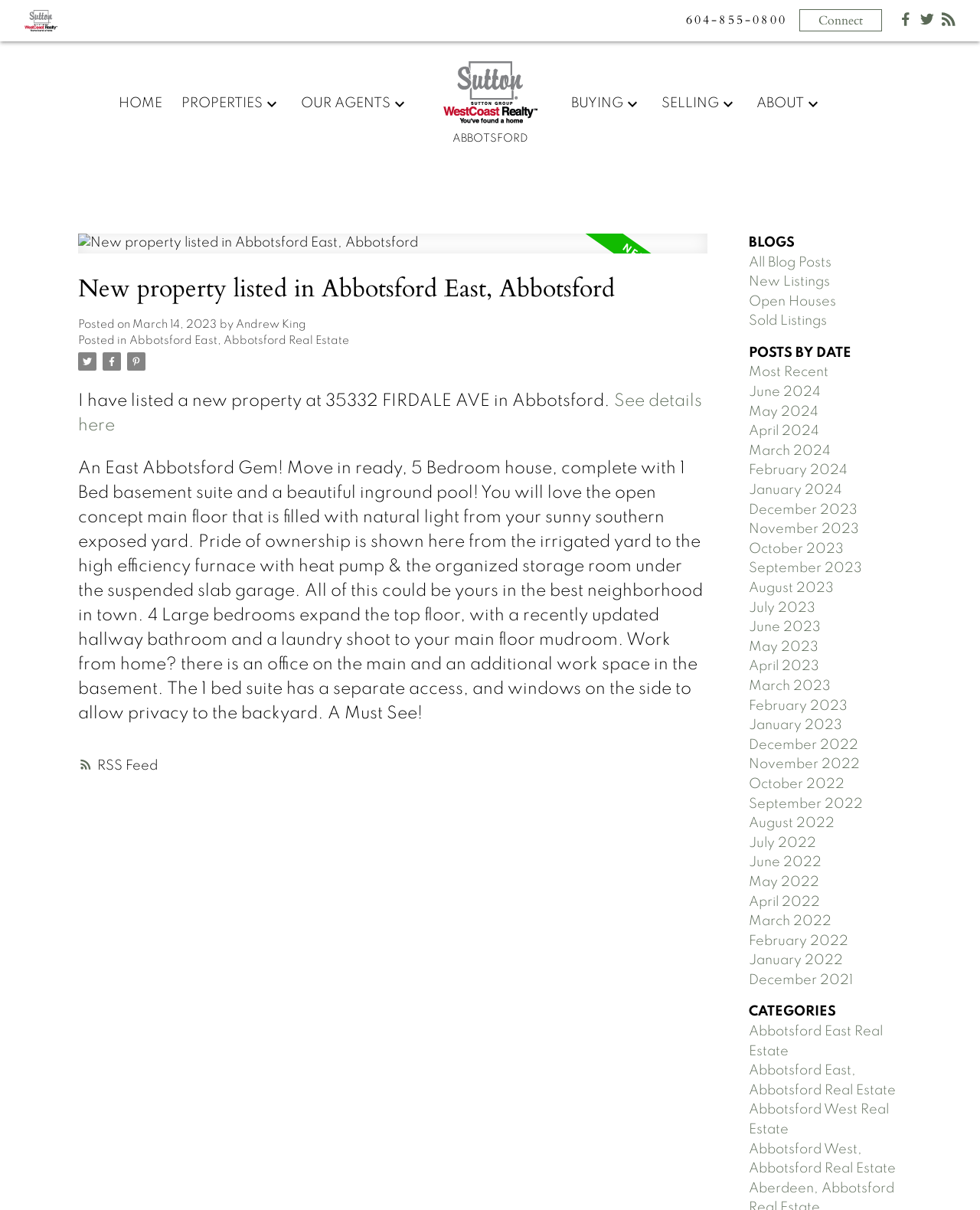Please identify the bounding box coordinates of the element's region that needs to be clicked to fulfill the following instruction: "Read the 'New property listed in Abbotsford East, Abbotsford' article". The bounding box coordinates should consist of four float numbers between 0 and 1, i.e., [left, top, right, bottom].

[0.08, 0.224, 0.722, 0.253]